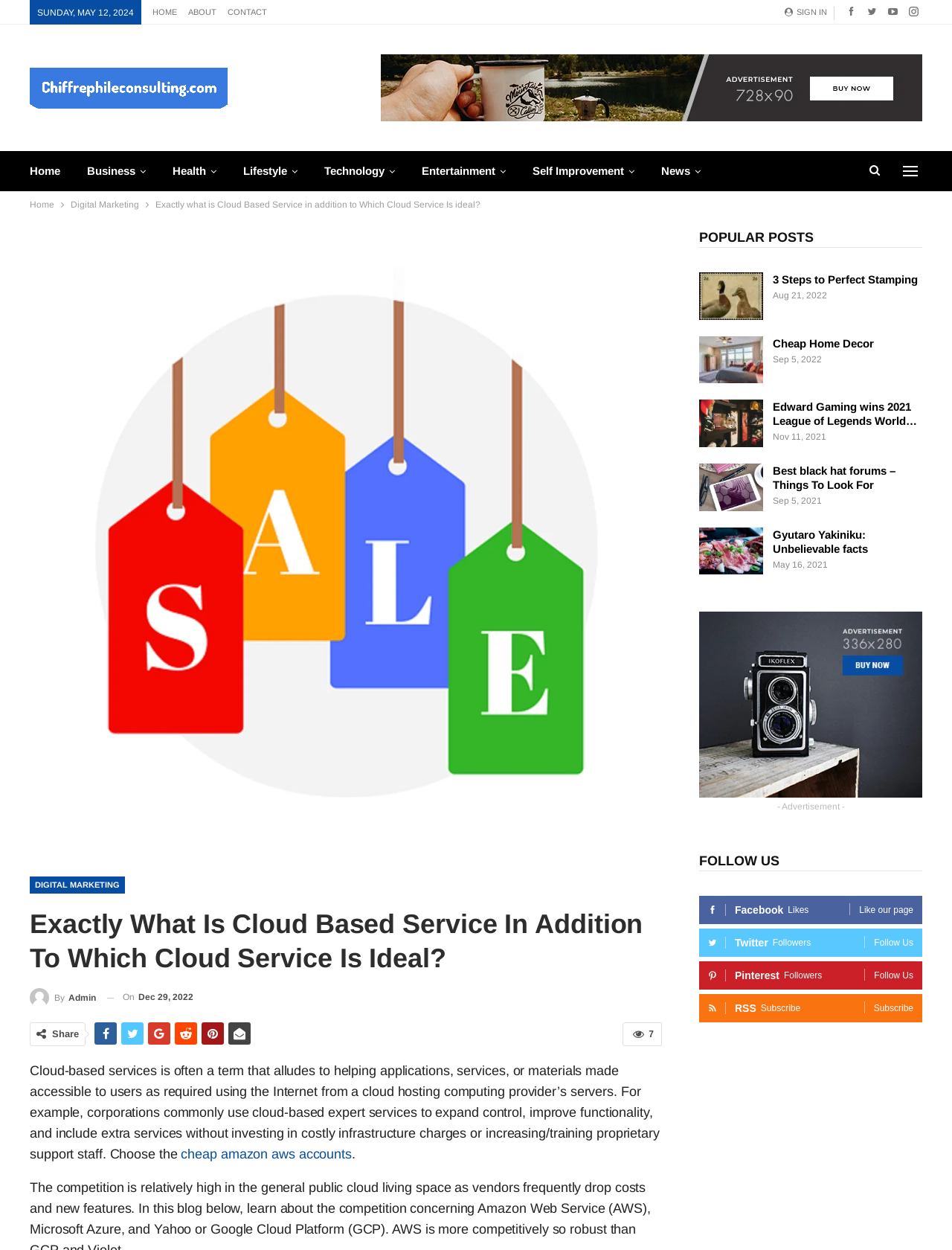Please provide the bounding box coordinates for the element that needs to be clicked to perform the instruction: "Follow us on Facebook". The coordinates must consist of four float numbers between 0 and 1, formatted as [left, top, right, bottom].

[0.744, 0.717, 0.959, 0.739]